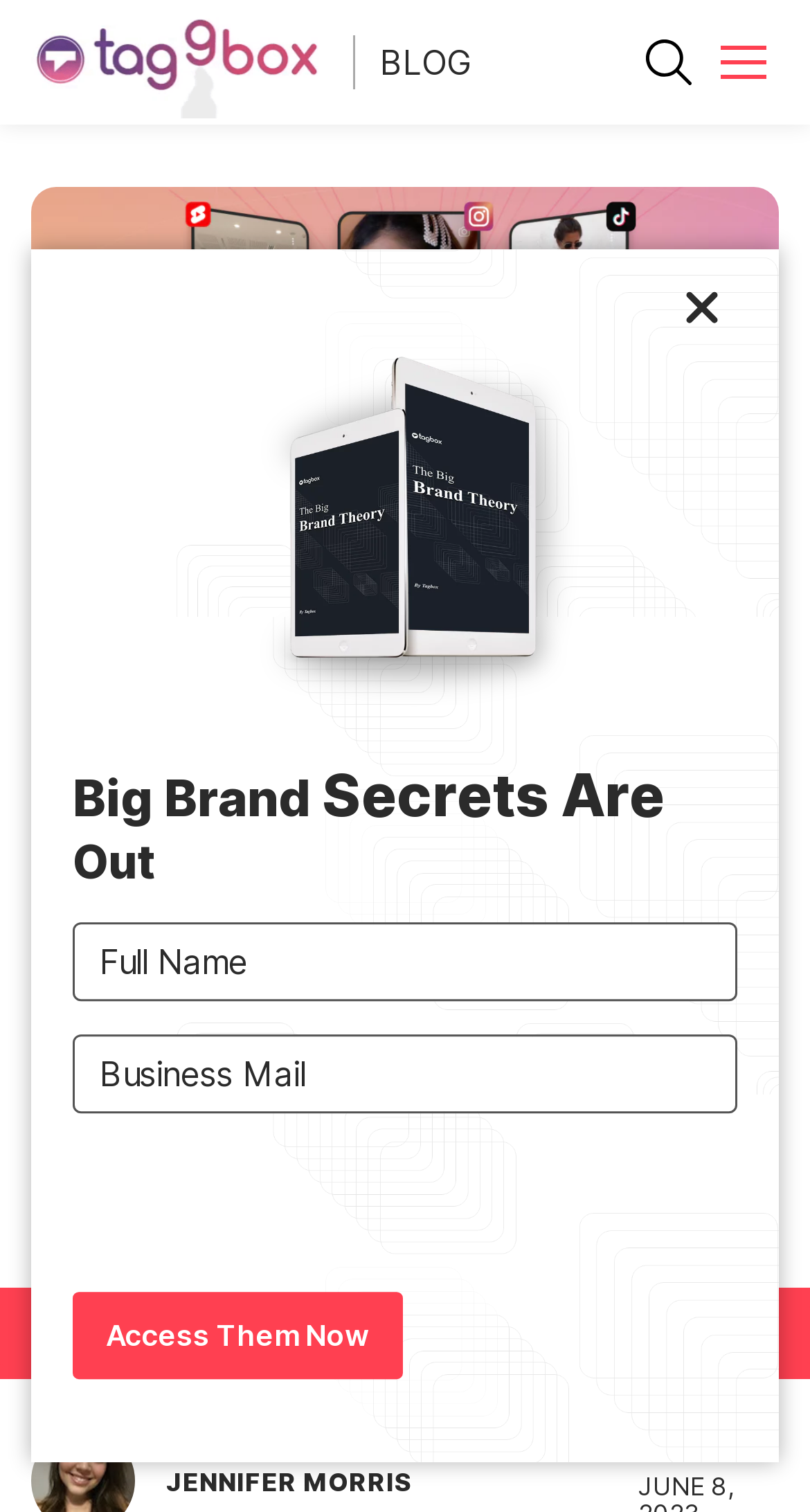Identify the bounding box coordinates of the region that needs to be clicked to carry out this instruction: "Access the ultimate guide". Provide these coordinates as four float numbers ranging from 0 to 1, i.e., [left, top, right, bottom].

[0.09, 0.854, 0.497, 0.912]